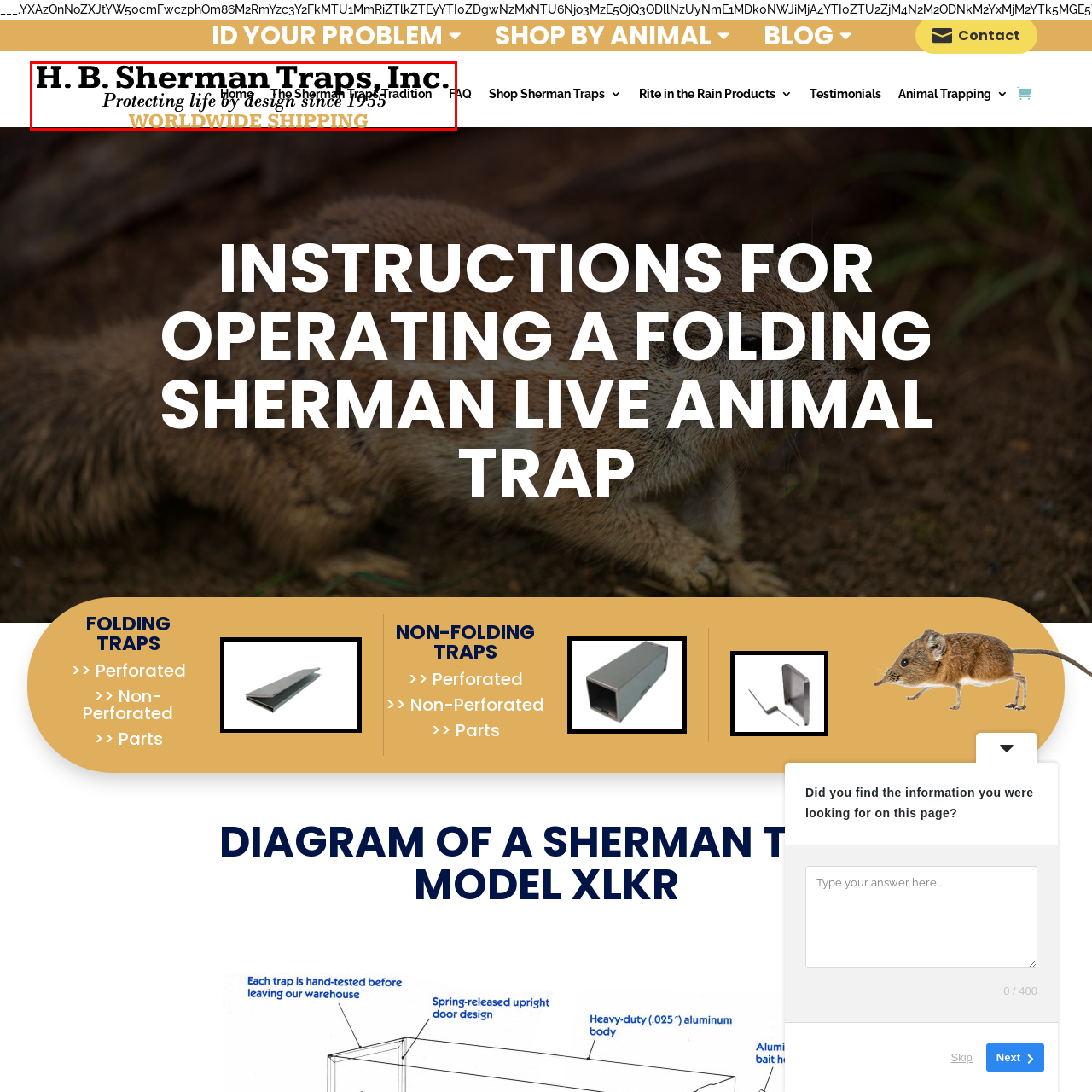Refer to the image within the red outline and provide a one-word or phrase answer to the question:
What is the purpose of the banner?

Indicating global service reach